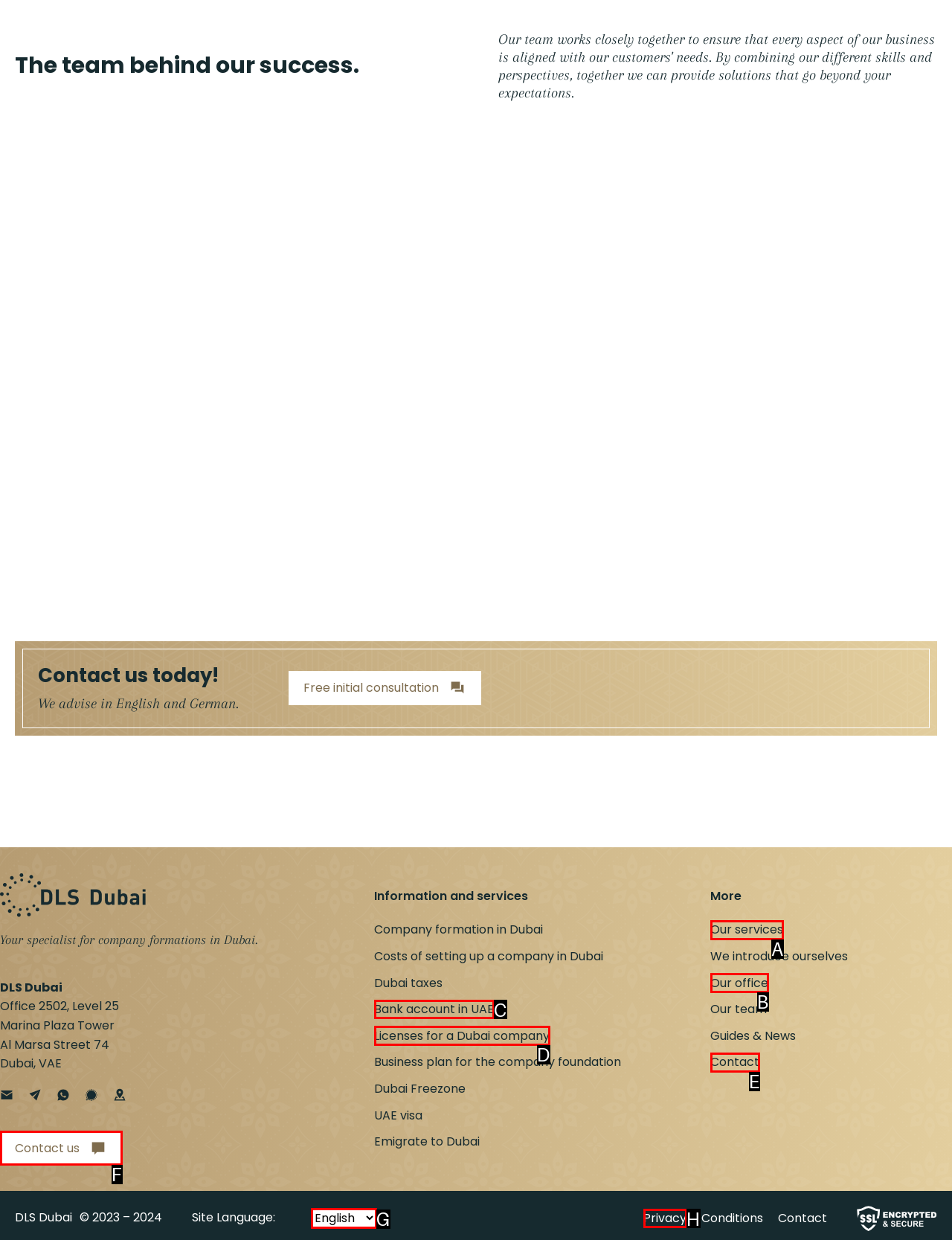Identify the option that corresponds to the description: input value="Website" name="url". Provide only the letter of the option directly.

None